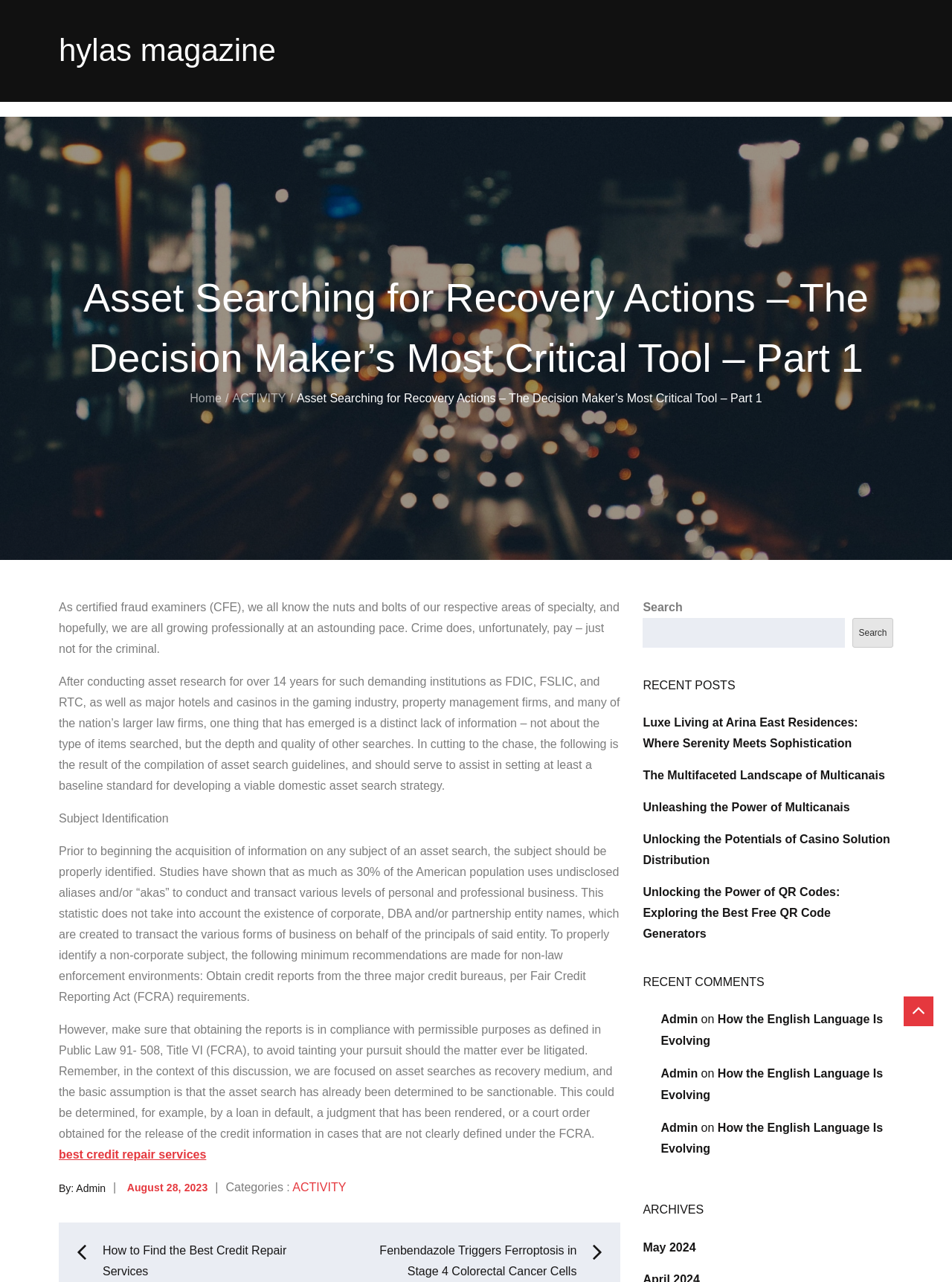Please identify the bounding box coordinates of the clickable element to fulfill the following instruction: "Learn about How to Wash Coconut Oil Out of Hair". The coordinates should be four float numbers between 0 and 1, i.e., [left, top, right, bottom].

None